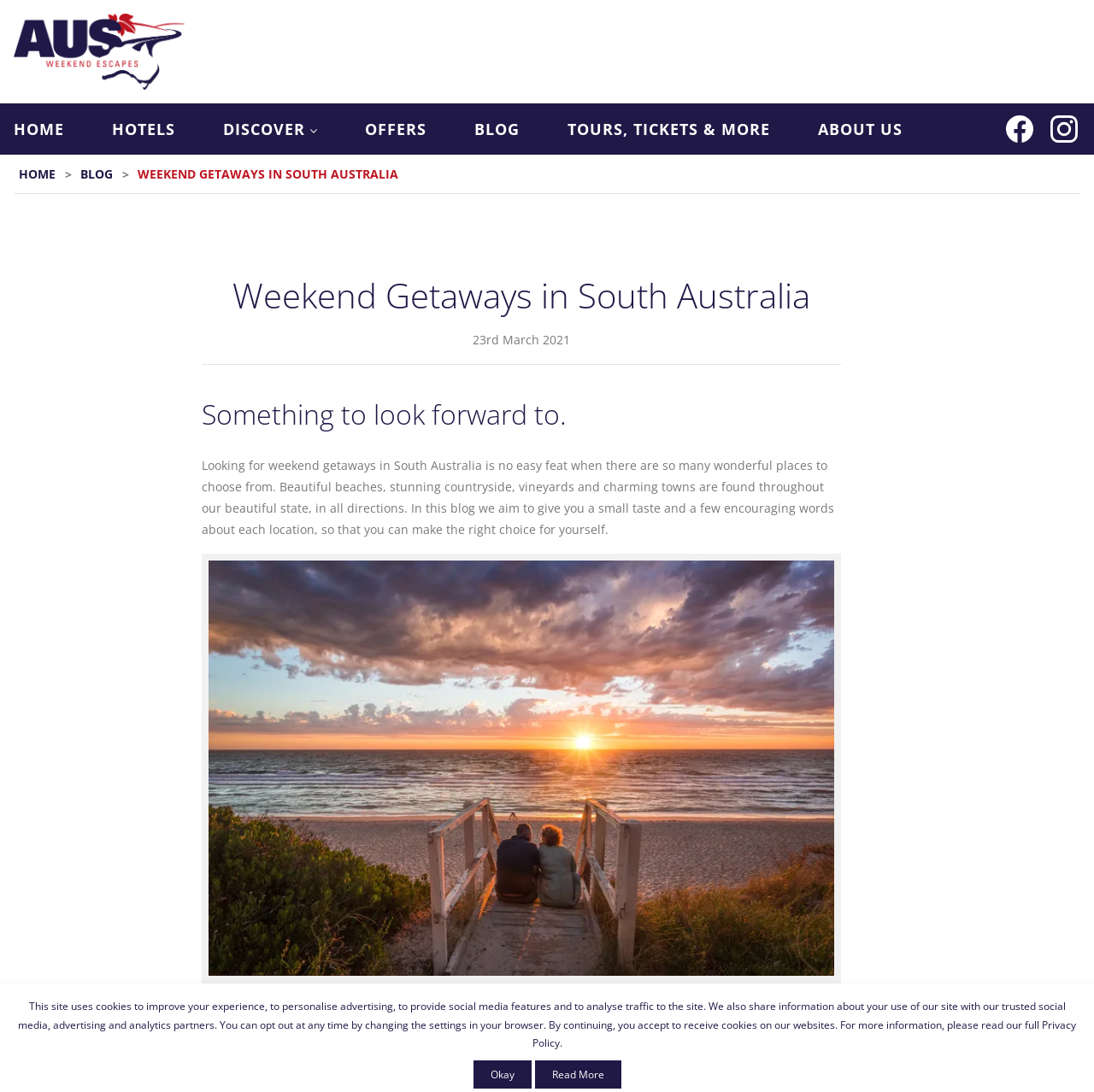How many links are in the main navigation?
Using the image, provide a detailed and thorough answer to the question.

By examining the navigation section, I count 7 links: 'HOME', 'HOTELS', 'DISCOVER', 'OFFERS', 'BLOG', 'TOURS, TICKETS & MORE', and 'ABOUT US'.